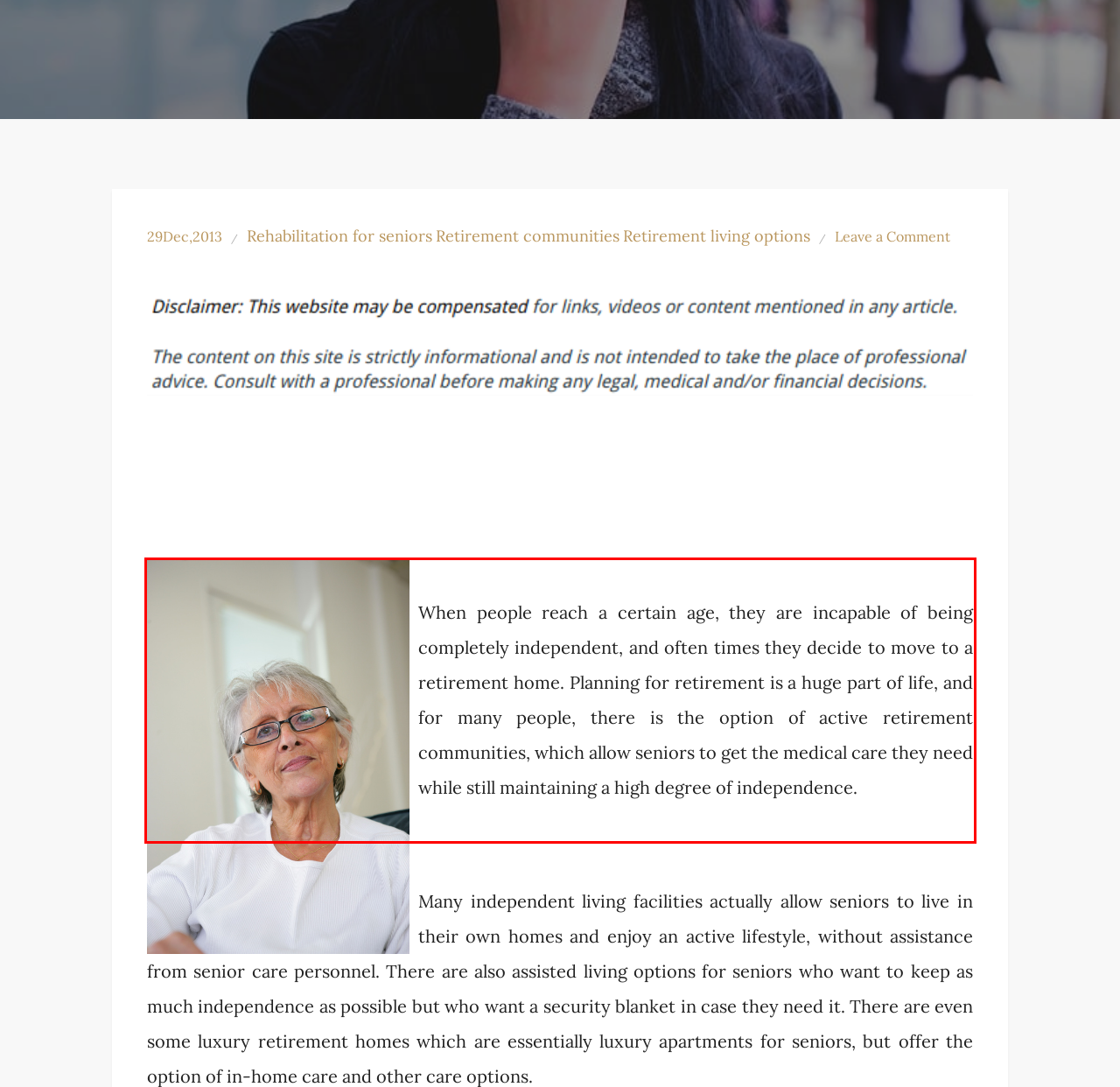Please identify and extract the text from the UI element that is surrounded by a red bounding box in the provided webpage screenshot.

When people reach a certain age, they are incapable of being completely independent, and often times they decide to move to a retirement home. Planning for retirement is a huge part of life, and for many people, there is the option of active retirement communities, which allow seniors to get the medical care they need while still maintaining a high degree of independence.